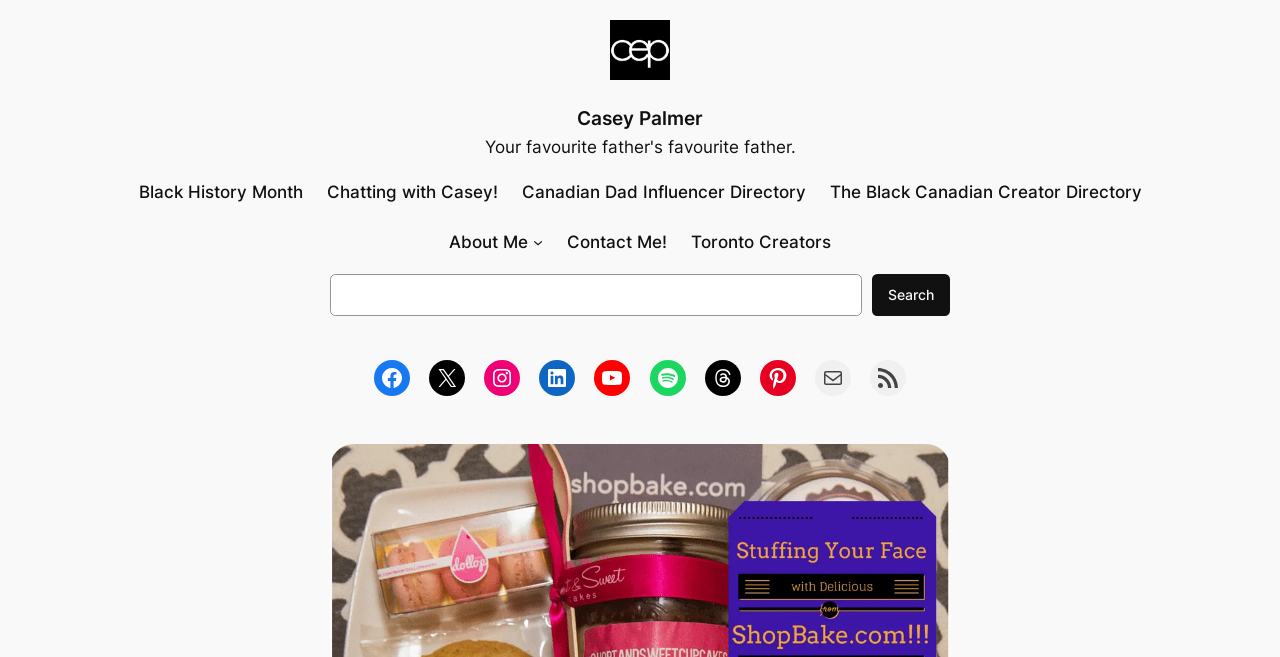How many social media links are on the page?
From the details in the image, answer the question comprehensively.

I counted the number of social media links on the page by looking at the links below the navigation menu. I found links to Facebook, X (formerly Twitter), Instagram, LinkedIn, YouTube, Spotify, Threads, and Pinterest, which adds up to 8 social media links.